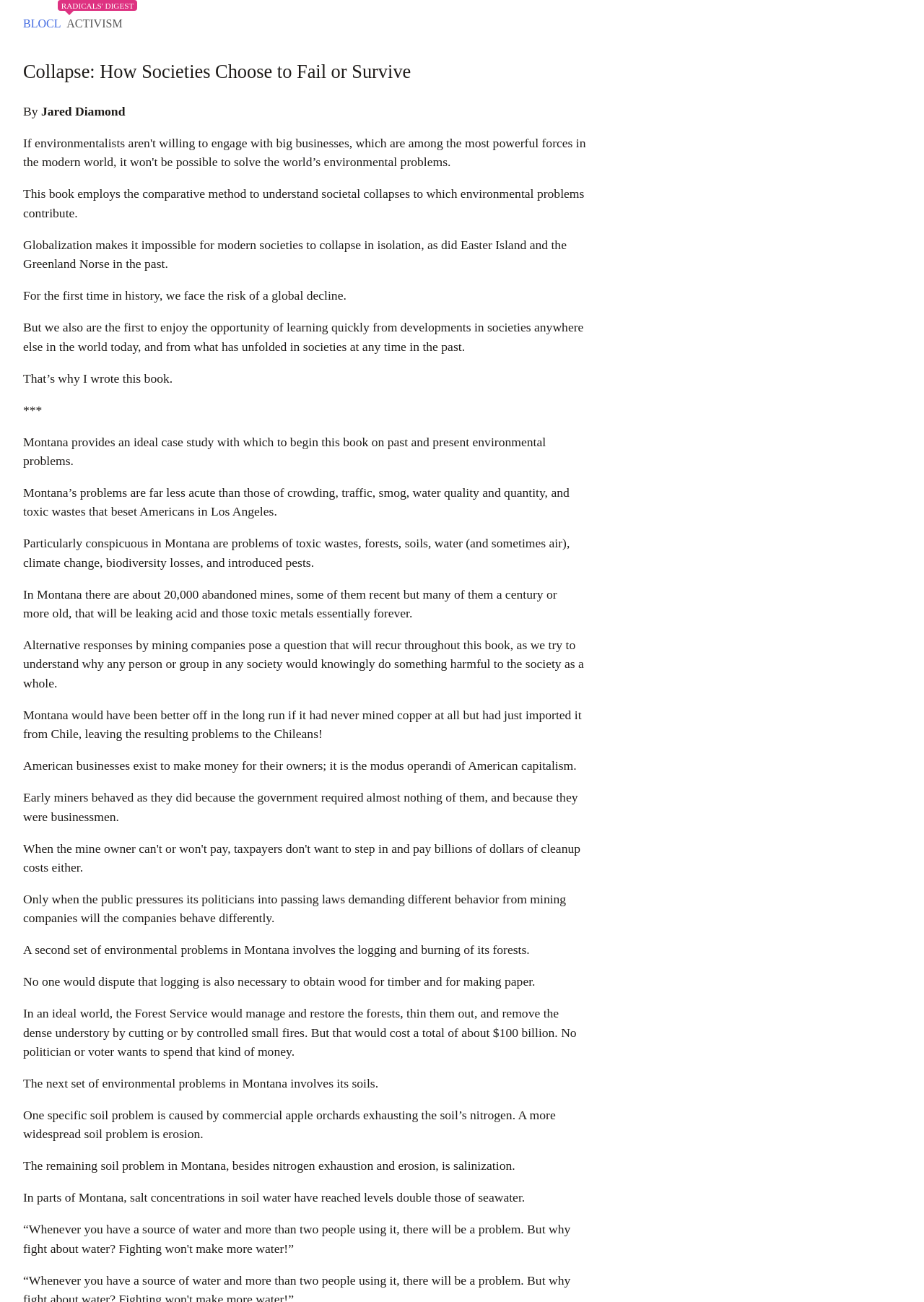Why do mining companies behave in a certain way?
Based on the visual information, provide a detailed and comprehensive answer.

The reason why mining companies behave in a certain way is mentioned in the text 'American businesses exist to make money for their owners; it is the modus operandi of American capitalism.' which explains that the primary goal of American businesses, including mining companies, is to make money for their owners.